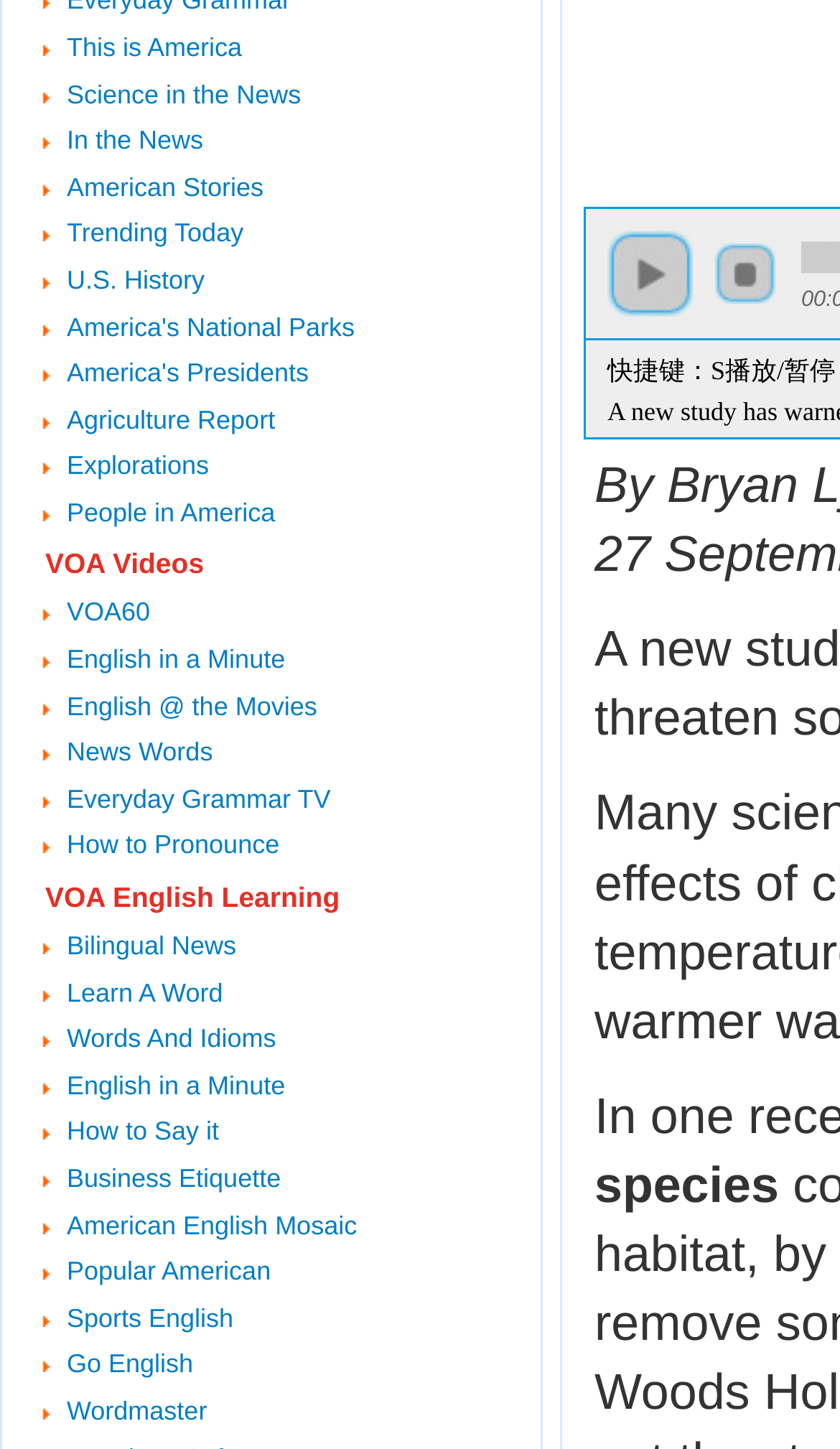Identify the bounding box of the UI element that matches this description: "play".

[0.723, 0.159, 0.826, 0.219]